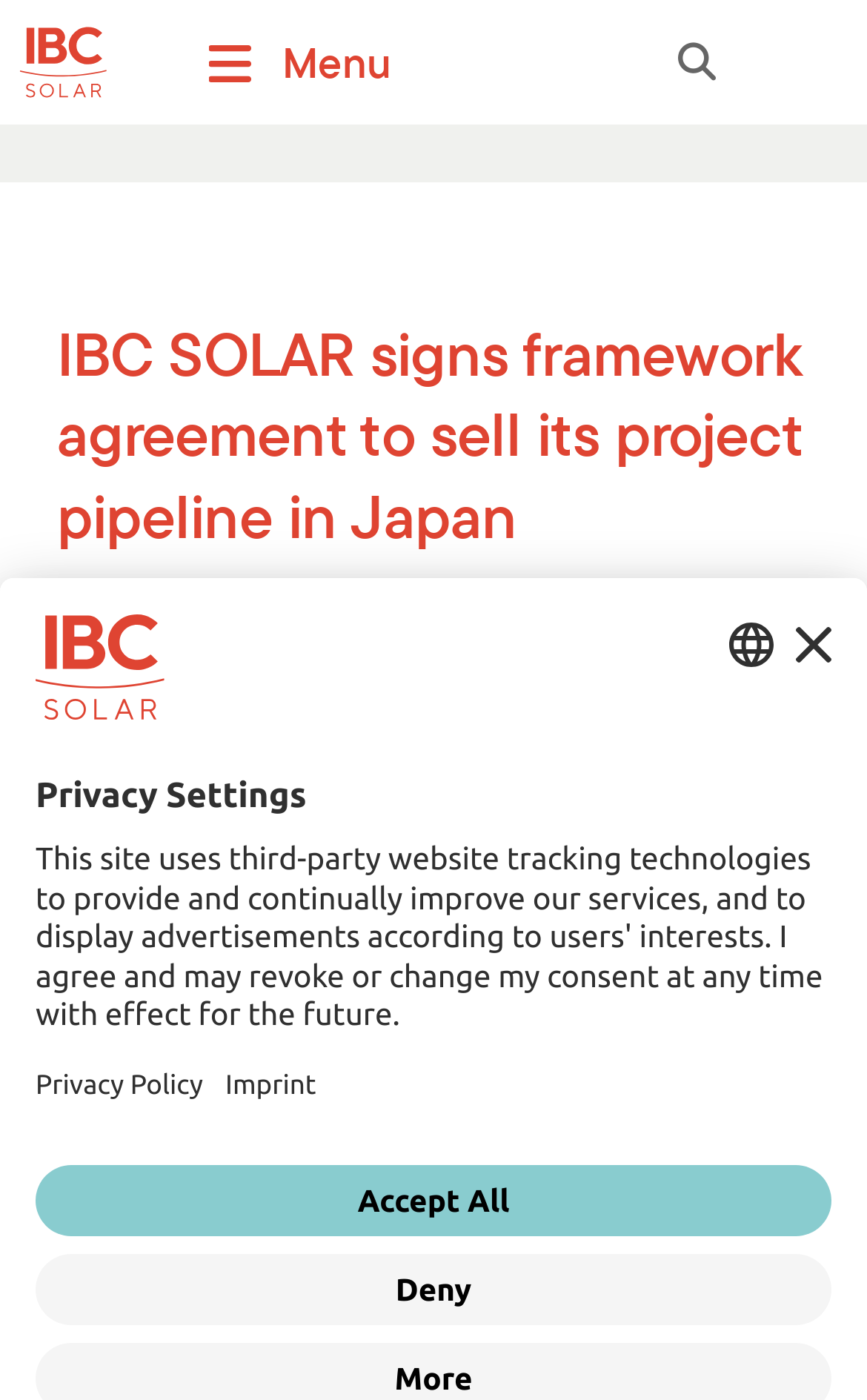Identify the bounding box coordinates of the element that should be clicked to fulfill this task: "Click Subscribe". The coordinates should be provided as four float numbers between 0 and 1, i.e., [left, top, right, bottom].

None